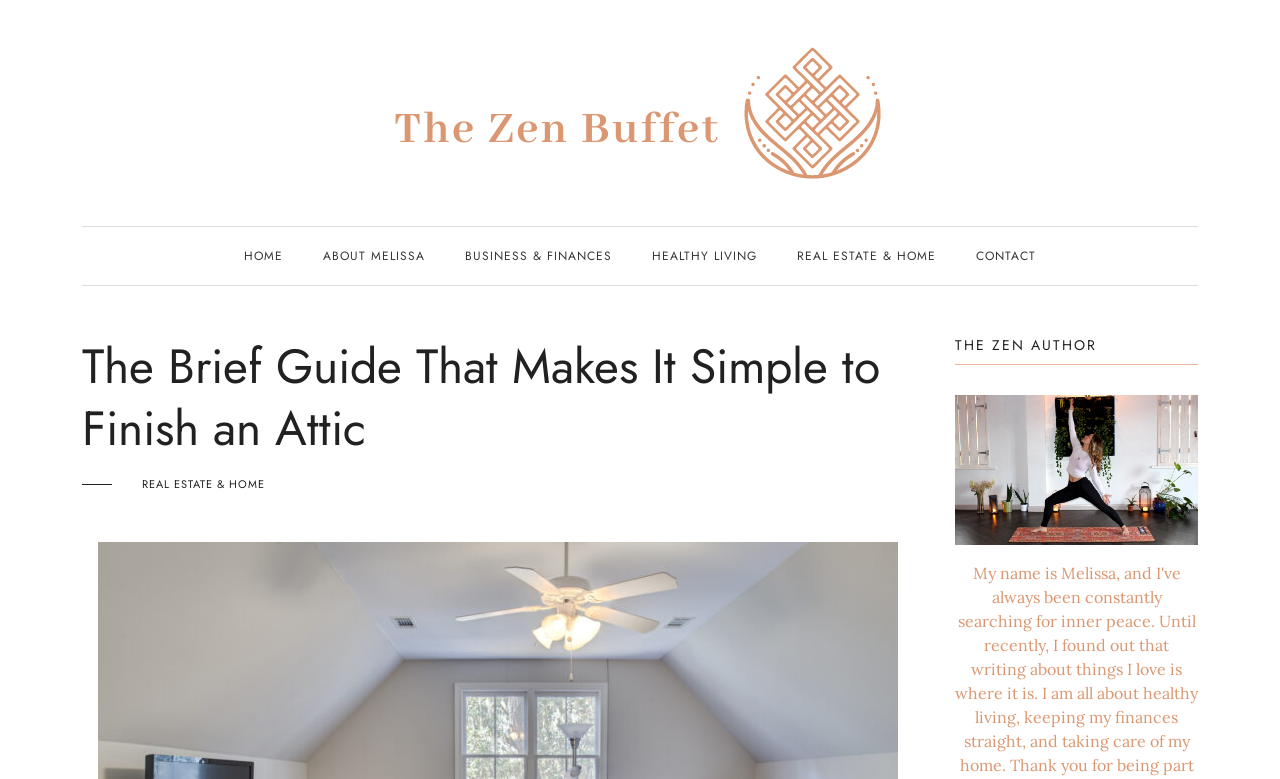Please locate the UI element described by "Real Estate & Home" and provide its bounding box coordinates.

[0.111, 0.611, 0.207, 0.631]